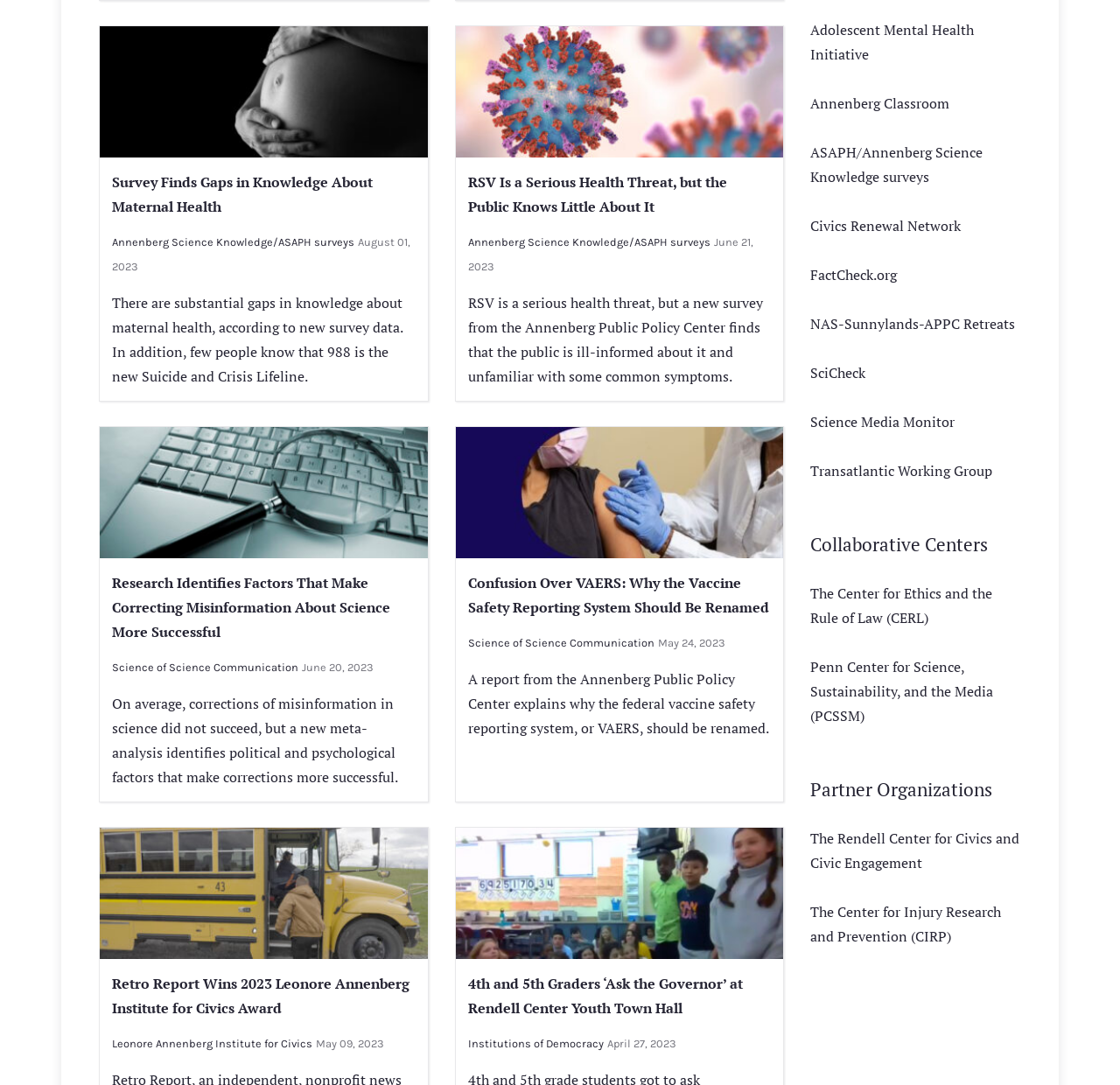Identify the bounding box coordinates of the element to click to follow this instruction: 'Click the Flights link'. Ensure the coordinates are four float values between 0 and 1, provided as [left, top, right, bottom].

None